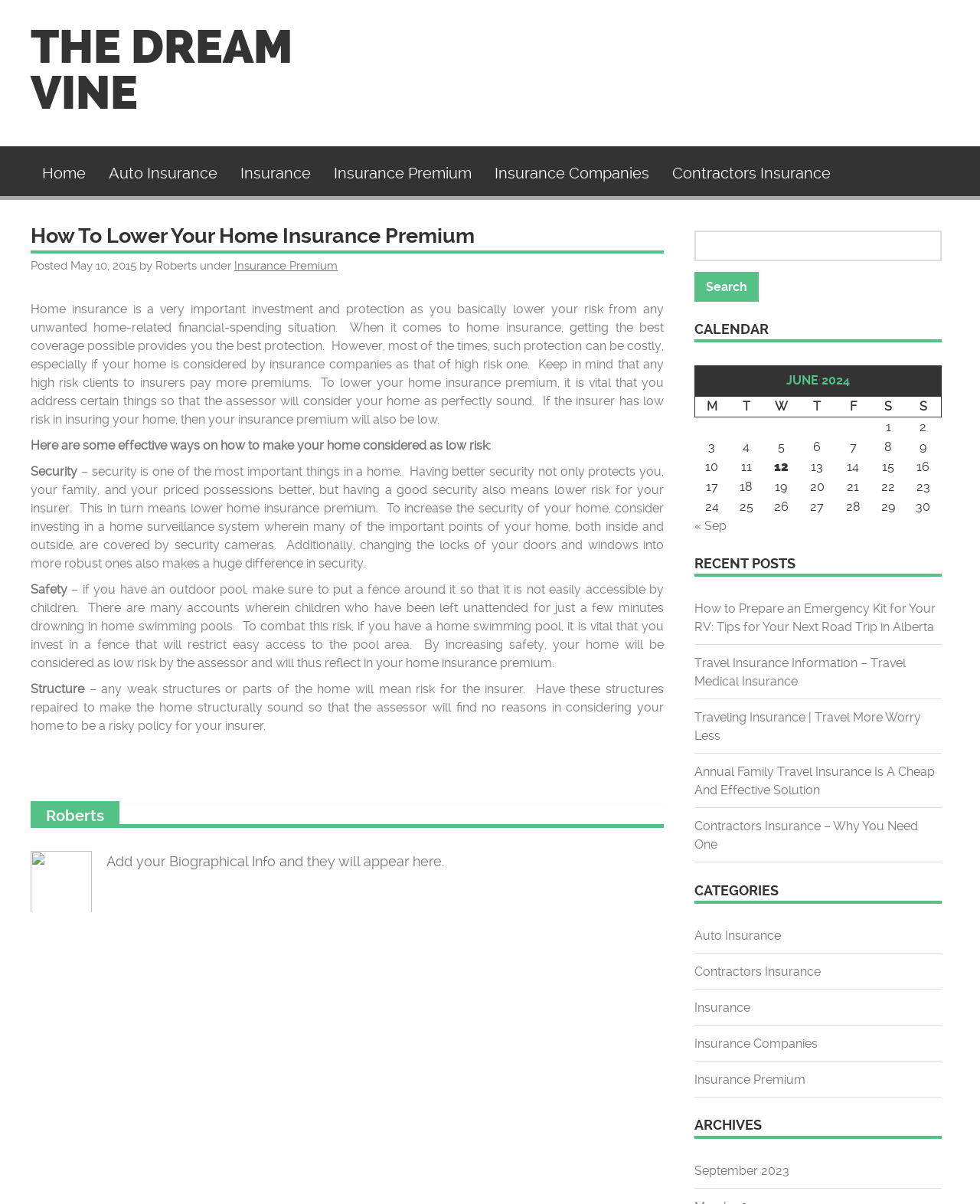How can security cameras help in lowering home insurance premium?
Look at the image and provide a short answer using one word or a phrase.

By reducing risk